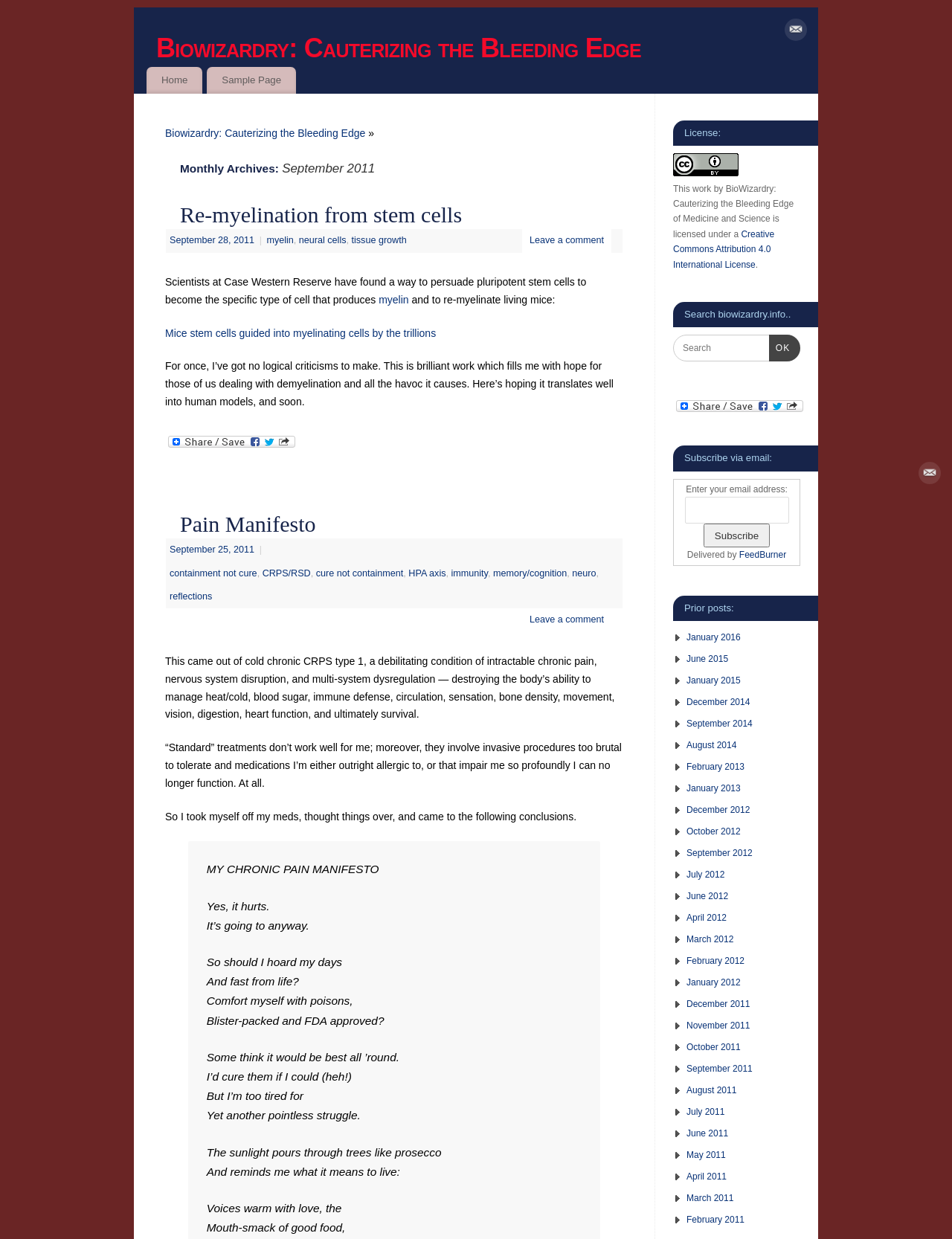Kindly determine the bounding box coordinates for the area that needs to be clicked to execute this instruction: "View the 'API reference'".

None